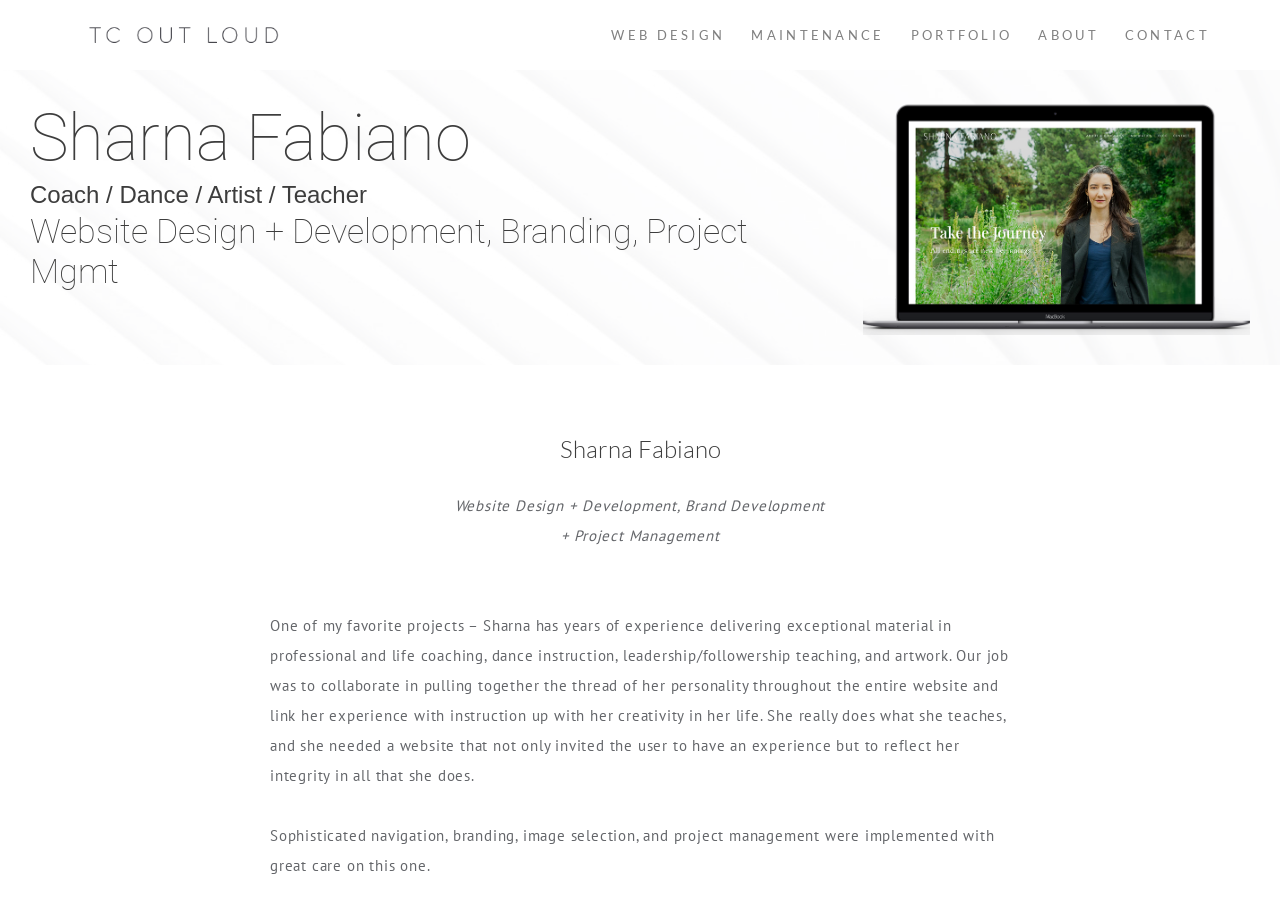Find the bounding box of the element with the following description: "WEB DESIGN". The coordinates must be four float numbers between 0 and 1, formatted as [left, top, right, bottom].

[0.457, 0.0, 0.567, 0.076]